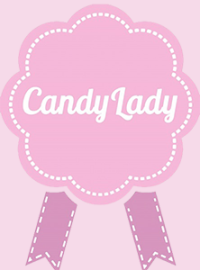Present an elaborate depiction of the scene captured in the image.

The image features a charming logo for "Candy Lady," designed to evoke a playful and sweet atmosphere. The logo is adorned with a soft pink scalloped badge, which encapsulates the brand name in elegant, cursive white lettering. Below the badge, two ribbons accents in a complementary shade add a touch of whimsy. This visually appealing branding reflects the essence of a candy-themed business, inviting customers into a world of delightful confections.